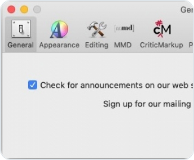Respond to the following question using a concise word or phrase: 
What is the alternative way to receive updates?

Mailing list